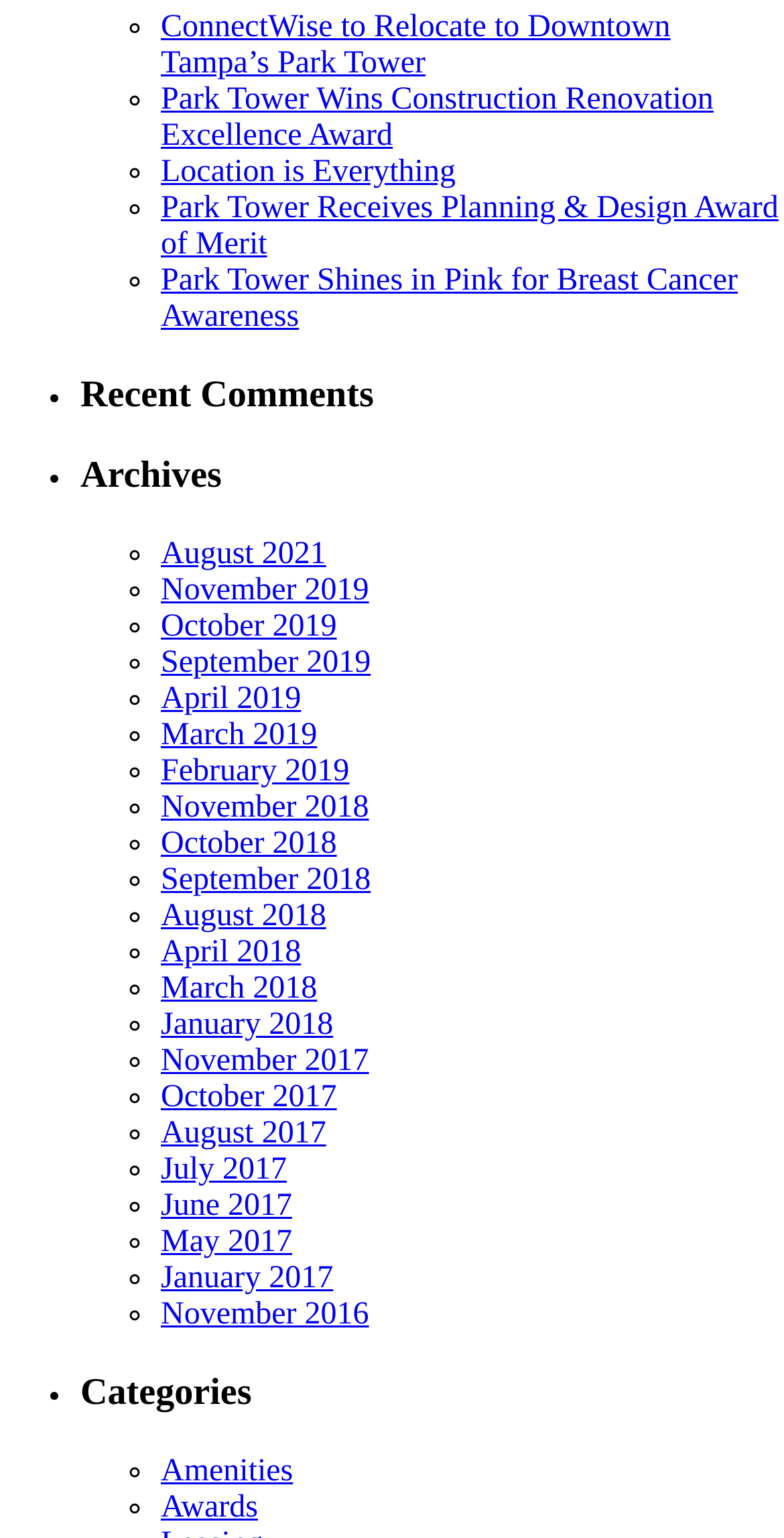Based on the image, please elaborate on the answer to the following question:
What is the name of the tower mentioned in the webpage?

The webpage mentions 'Park Tower' in multiple links, such as 'Park Tower Wins Construction Renovation Excellence Award' and 'Park Tower Receives Planning & Design Award of Merit', indicating that it is a significant entity being referred to.